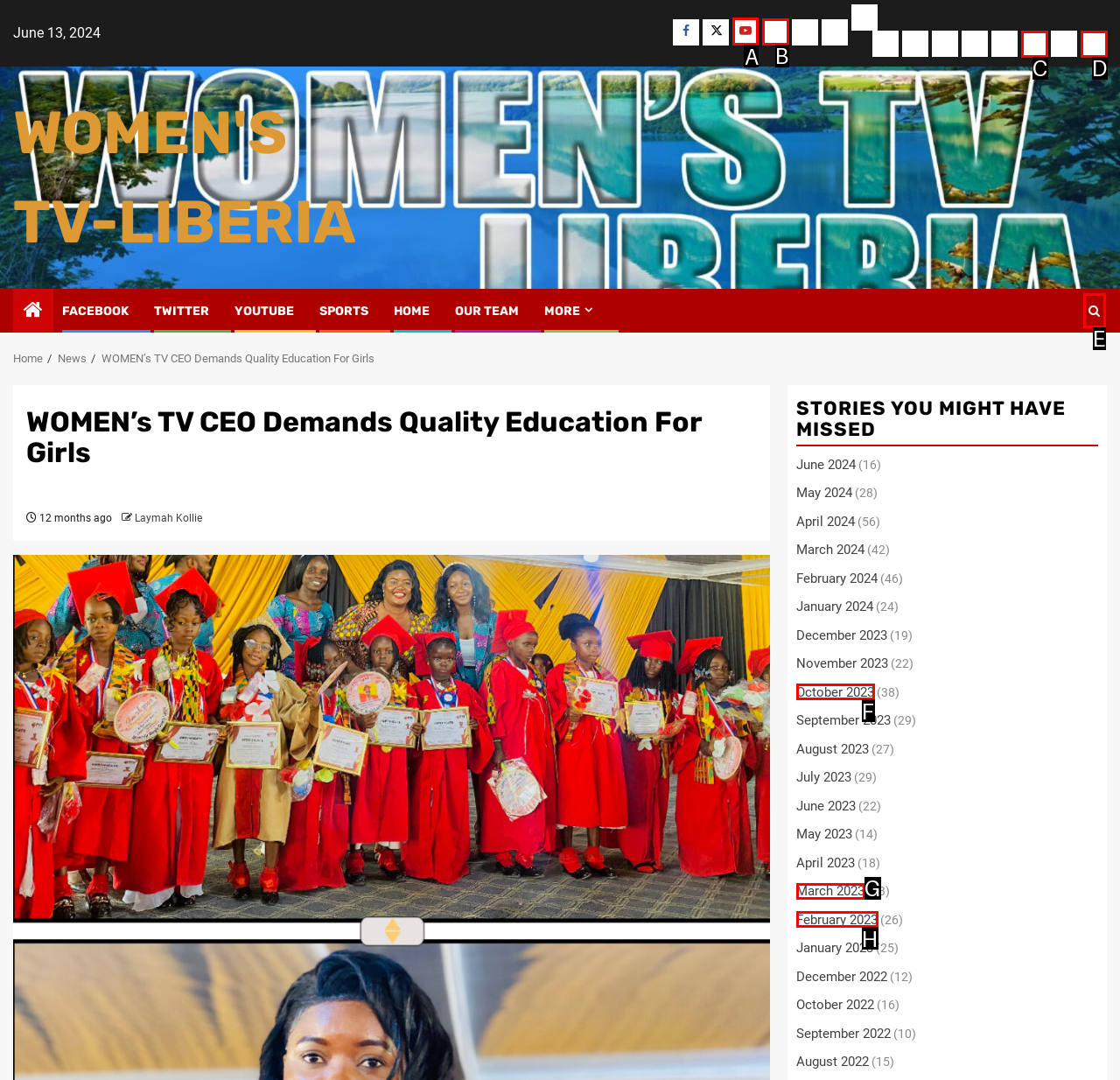Tell me which element should be clicked to achieve the following objective: Read the blog
Reply with the letter of the correct option from the displayed choices.

None